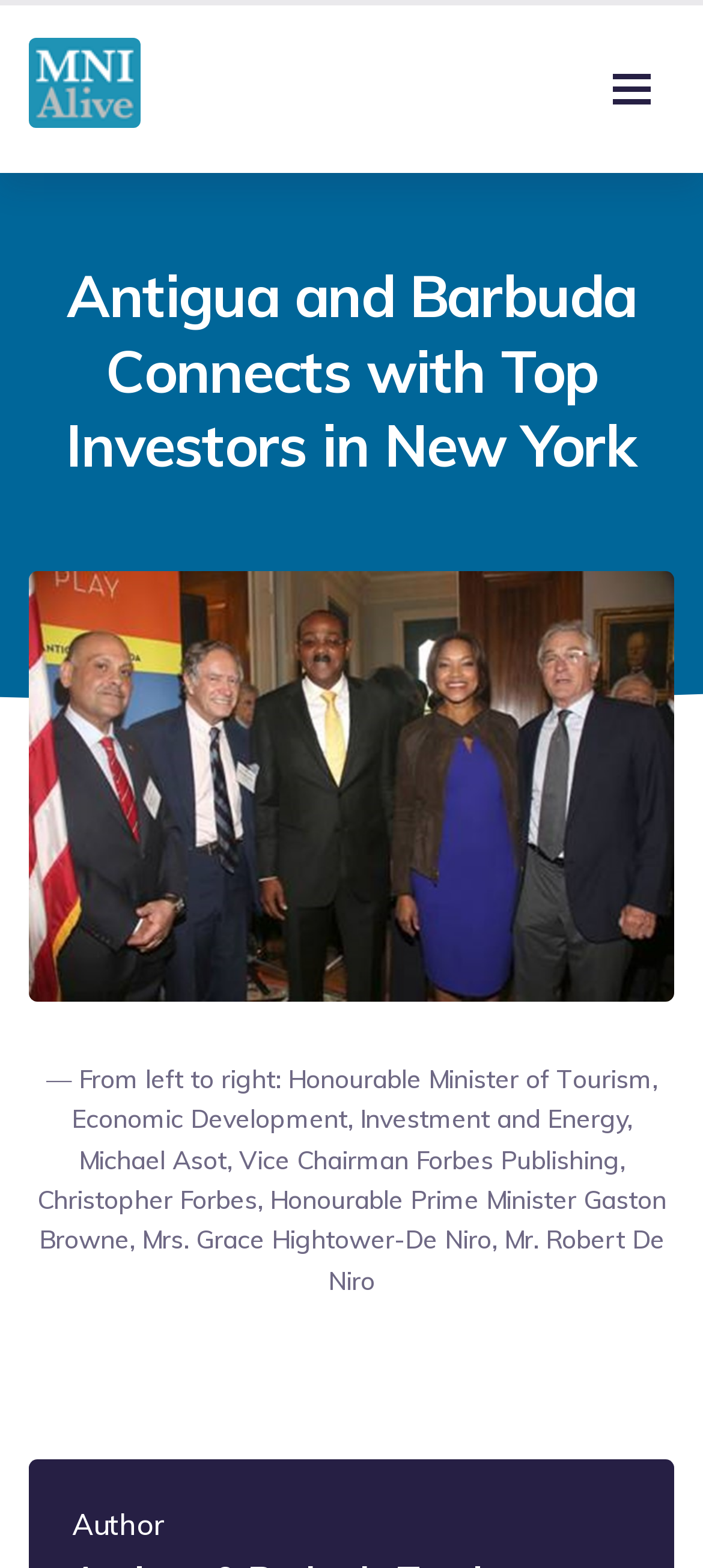What is the logo on the top left corner?
Please look at the screenshot and answer using one word or phrase.

MNI Alive logo